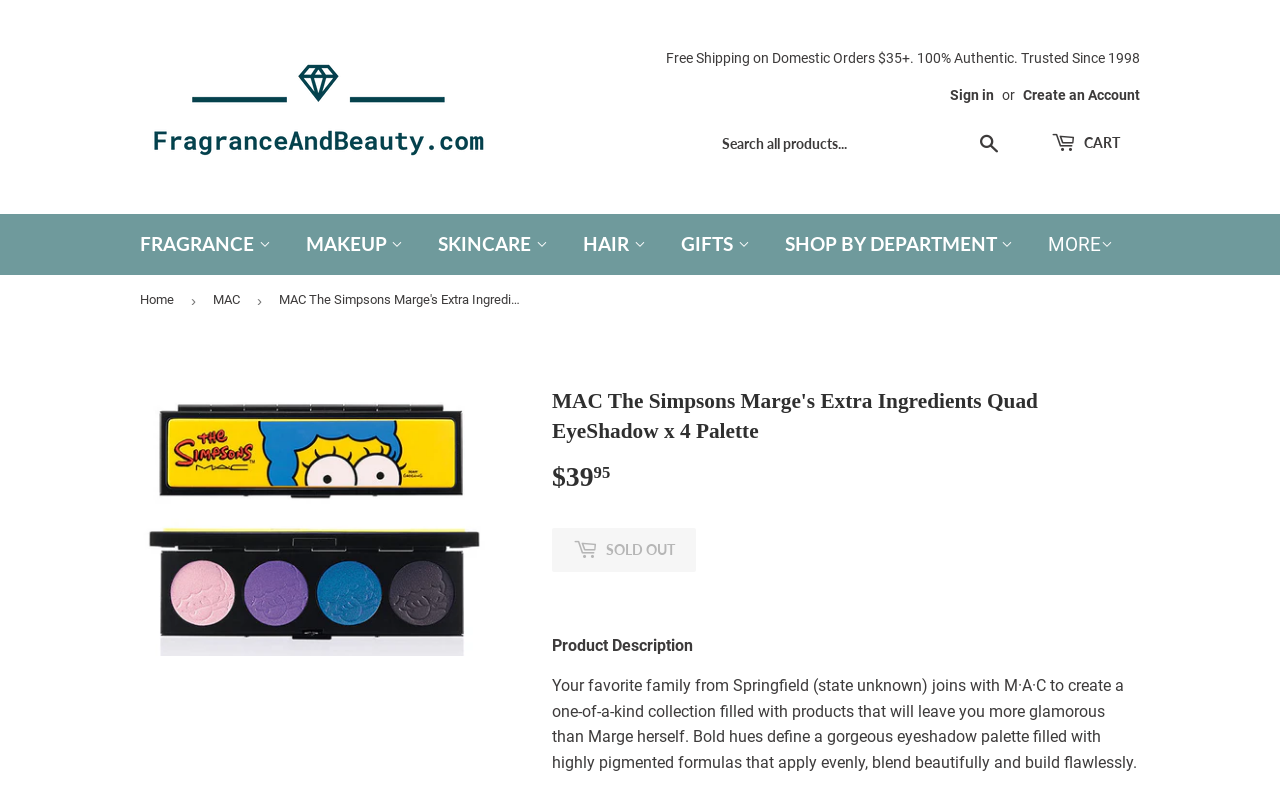Give a one-word or one-phrase response to the question:
What is the type of product?

EyeShadow